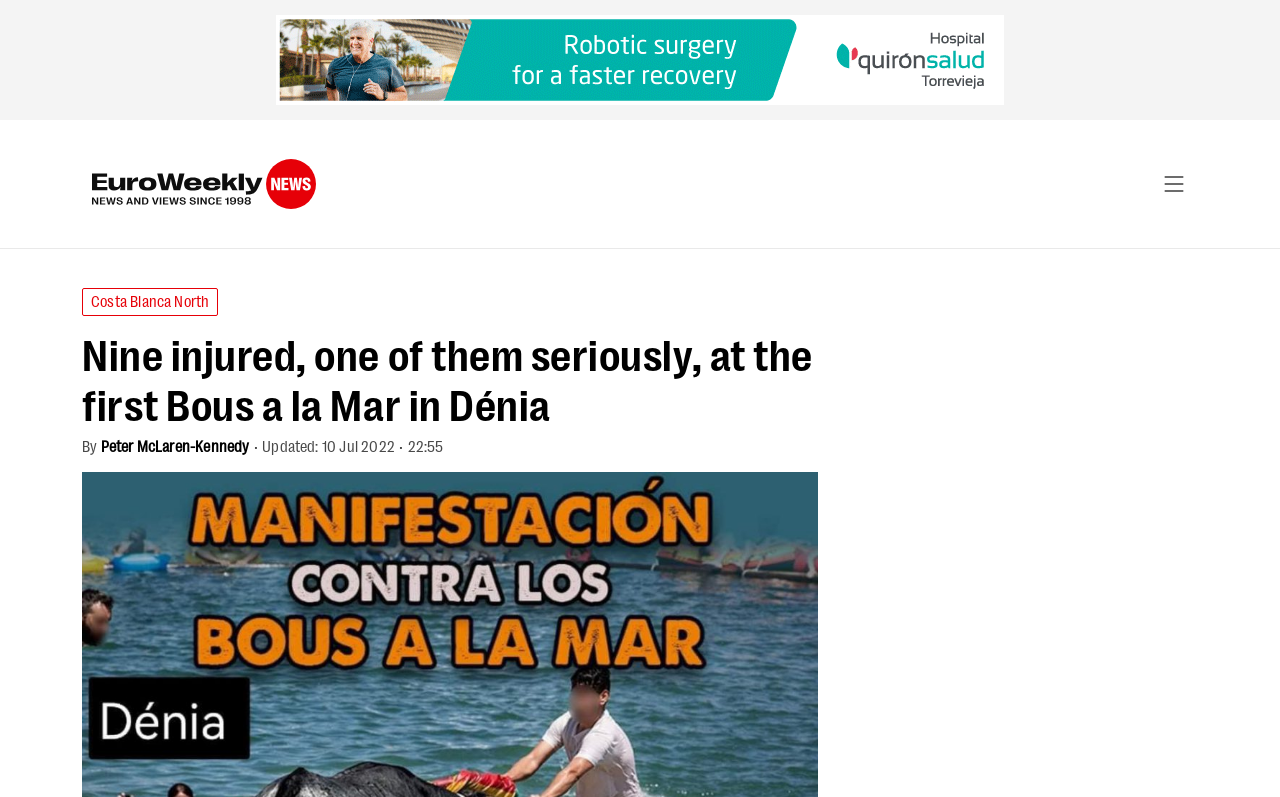Respond with a single word or phrase for the following question: 
What is the name of the event?

Bous a la Mar